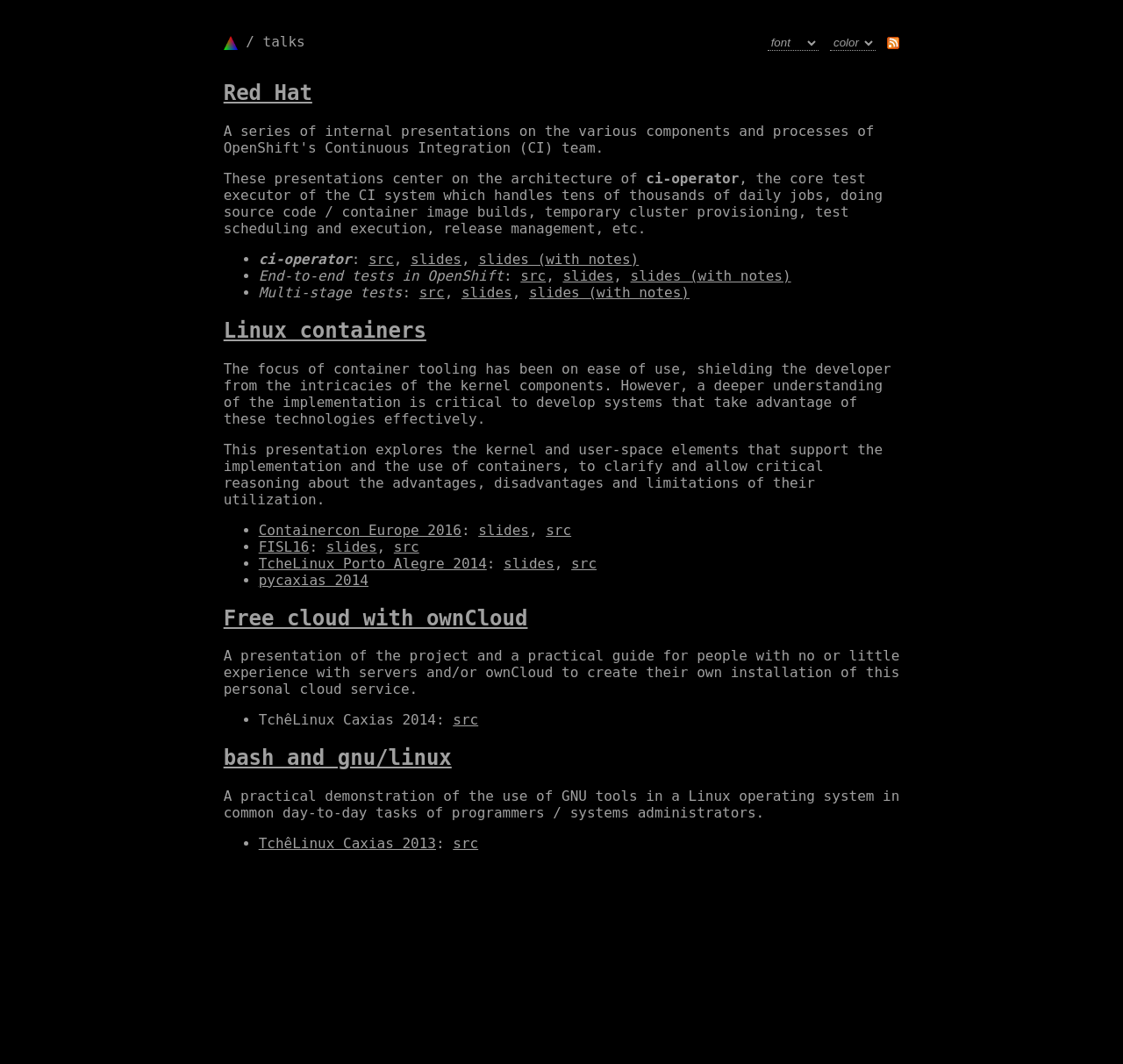Locate the bounding box coordinates of the area where you should click to accomplish the instruction: "view slides of ci-operator".

[0.366, 0.236, 0.411, 0.251]